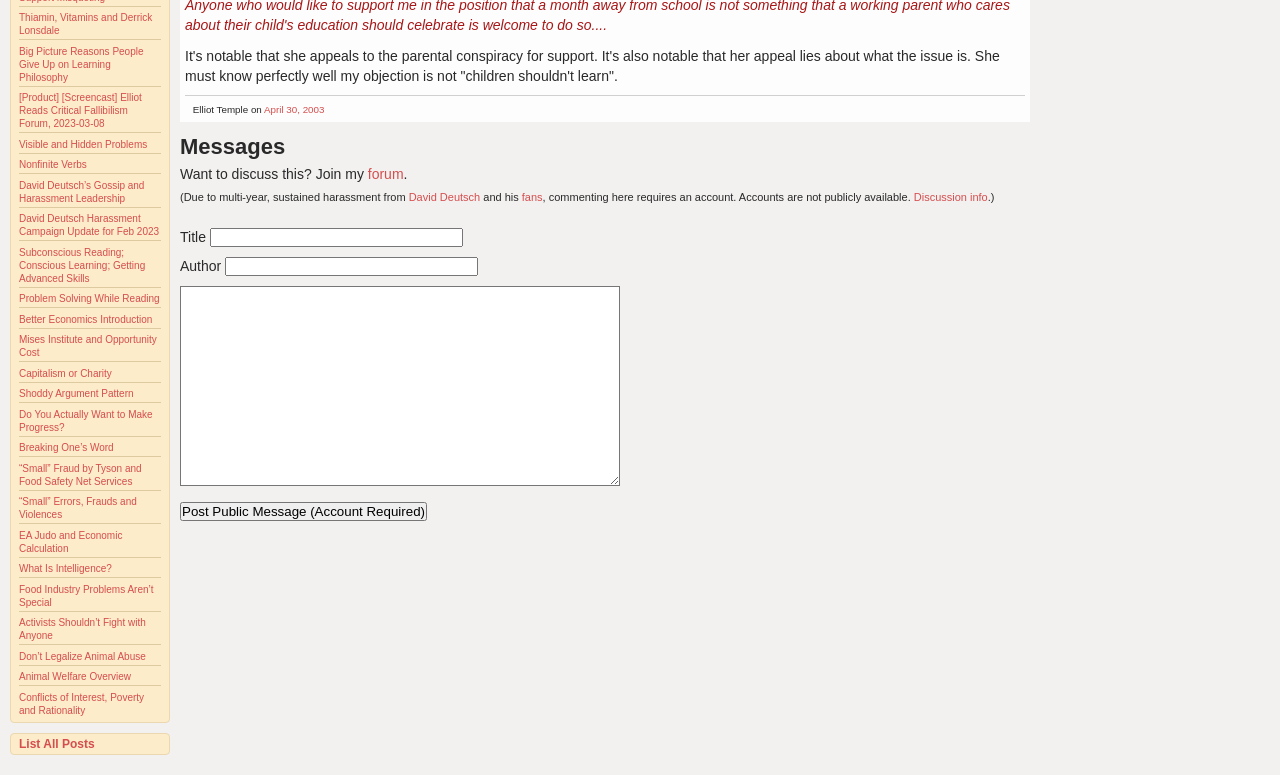Determine the bounding box coordinates for the UI element described. Format the coordinates as (top-left x, top-left y, bottom-right x, bottom-right y) and ensure all values are between 0 and 1. Element description: Mises Institute and Opportunity Cost

[0.015, 0.431, 0.123, 0.462]